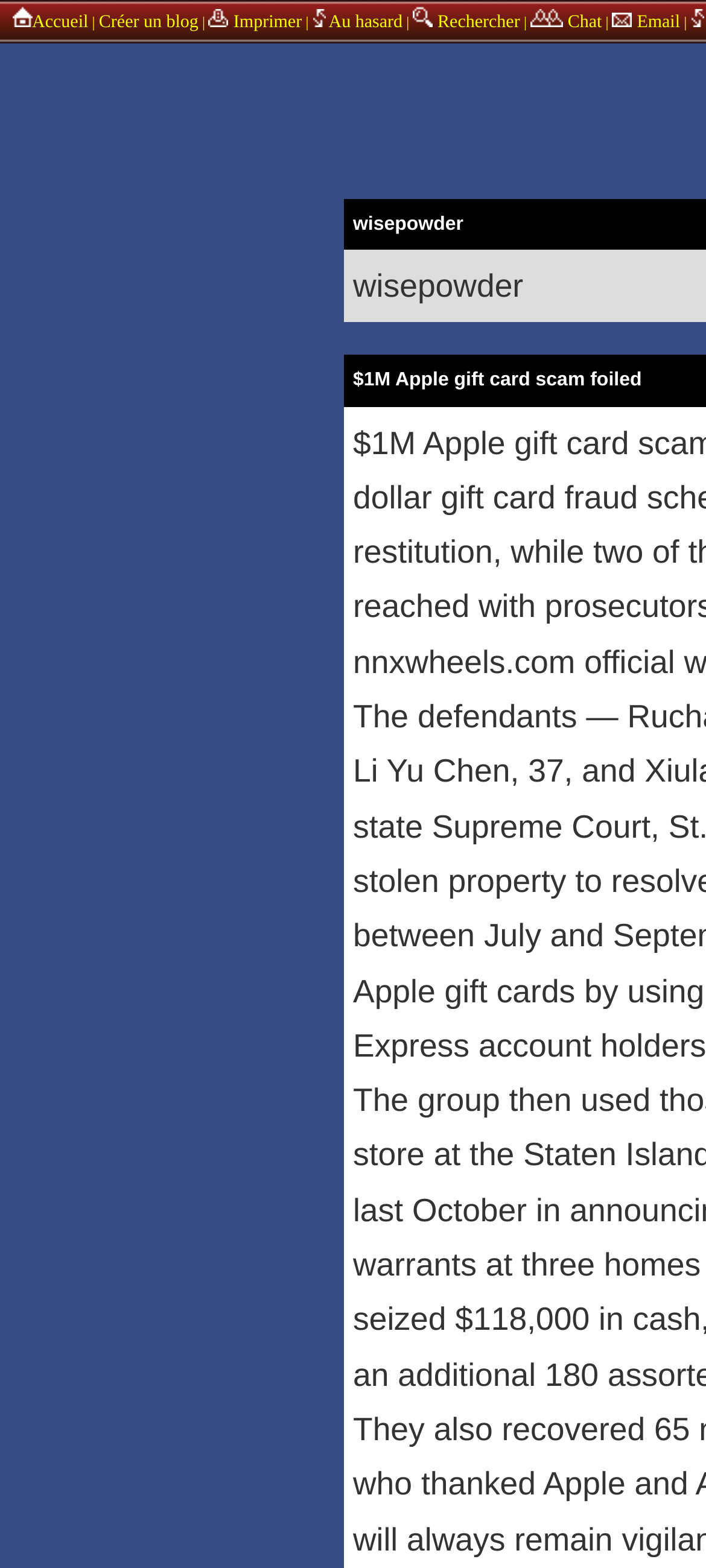Respond to the question with just a single word or phrase: 
How many vertical bars are on the top navigation bar?

4